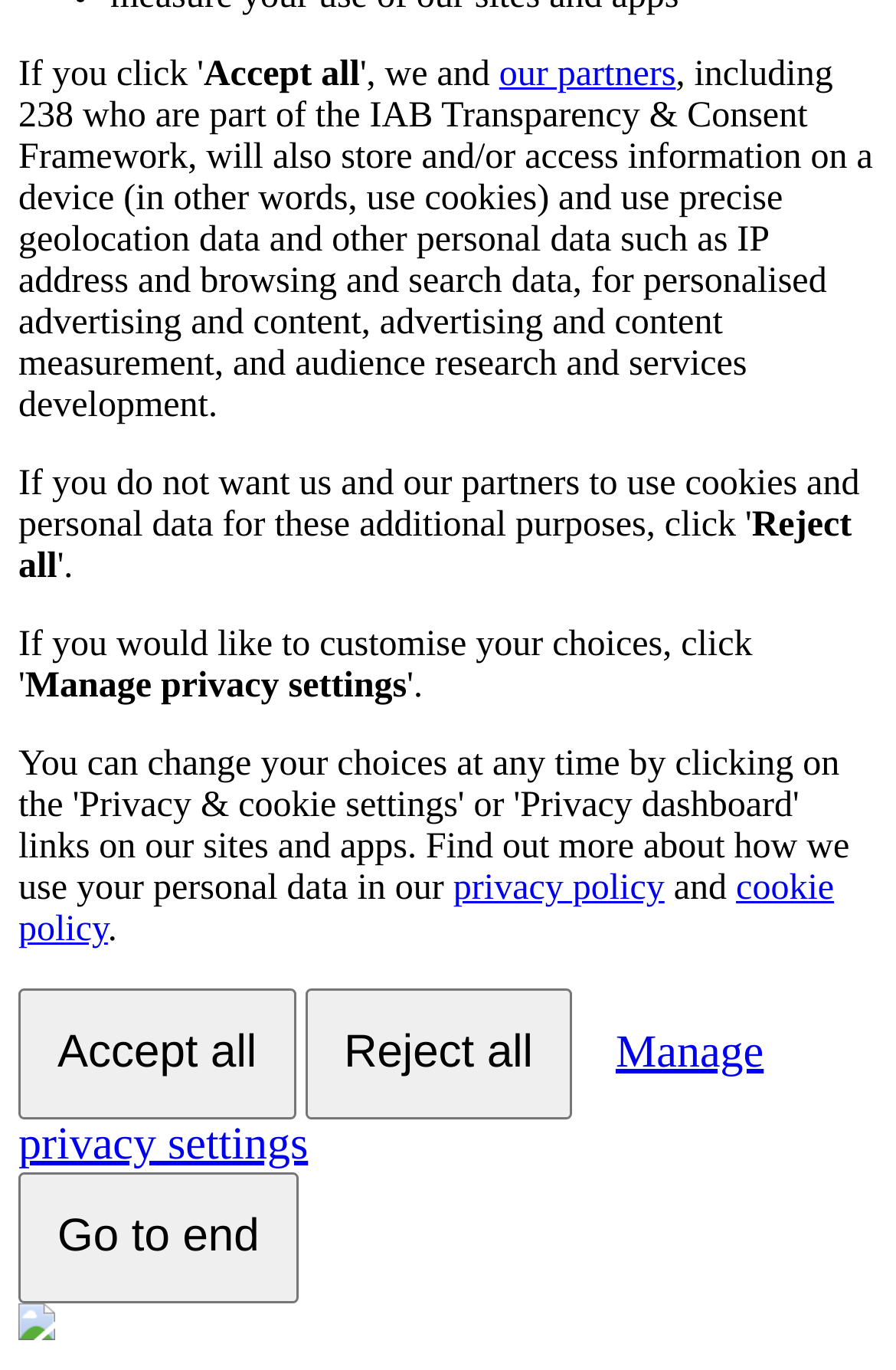Locate the bounding box coordinates of the UI element described by: "privacy policy". The bounding box coordinates should consist of four float numbers between 0 and 1, i.e., [left, top, right, bottom].

[0.506, 0.634, 0.742, 0.663]